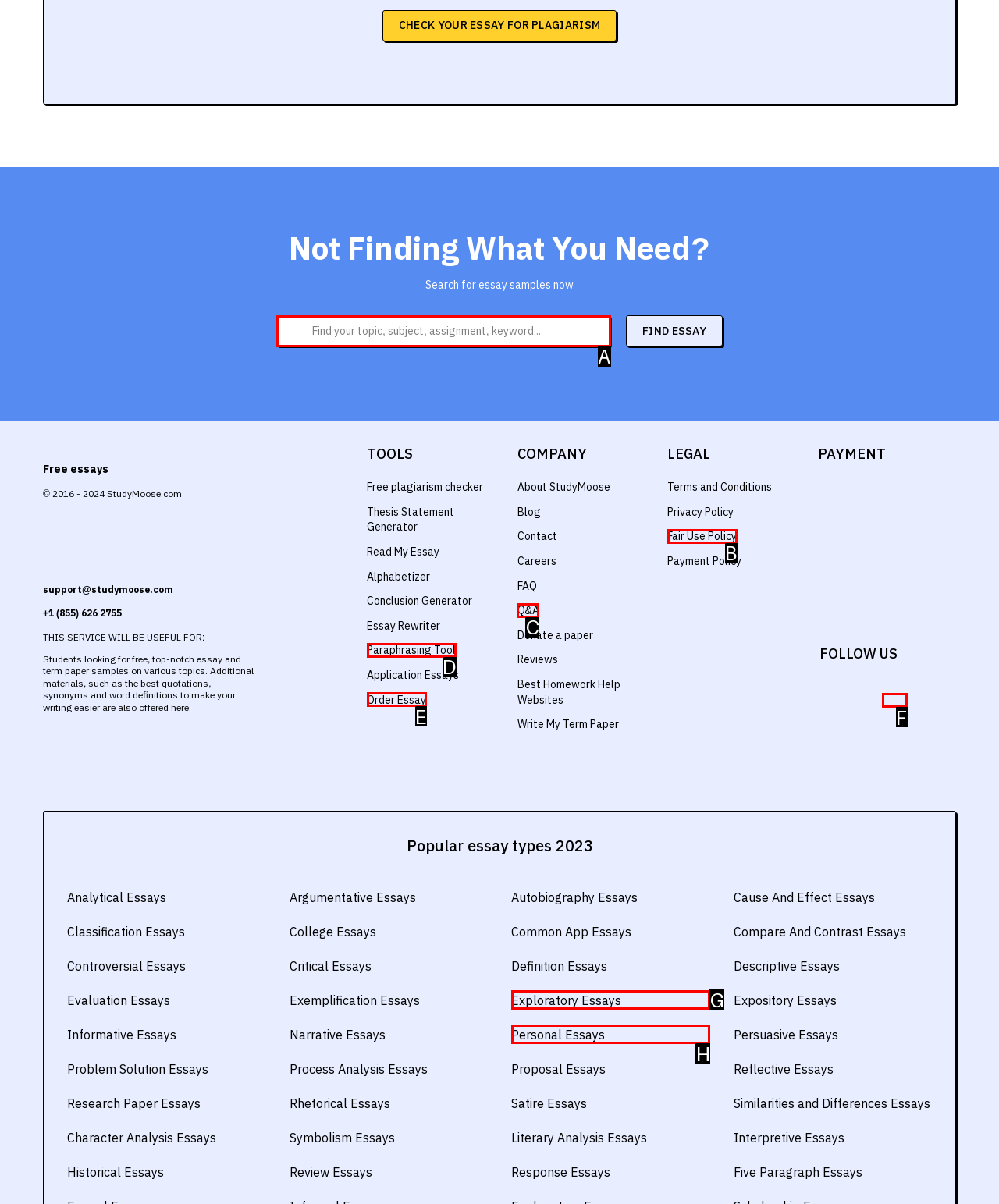Determine the letter of the element to click to accomplish this task: Search for essay samples. Respond with the letter.

A